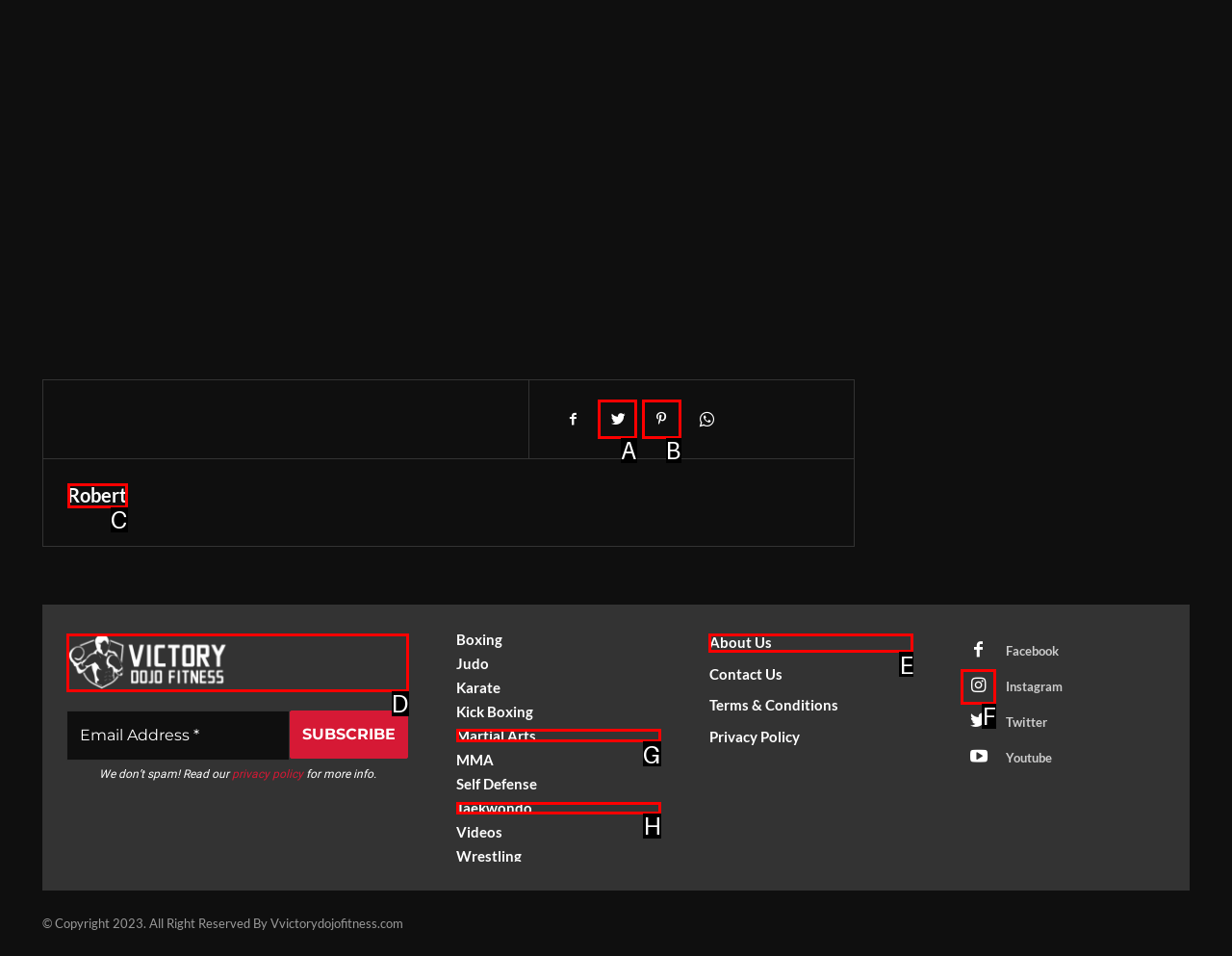Tell me which option I should click to complete the following task: Click the Martial Arts link
Answer with the option's letter from the given choices directly.

G